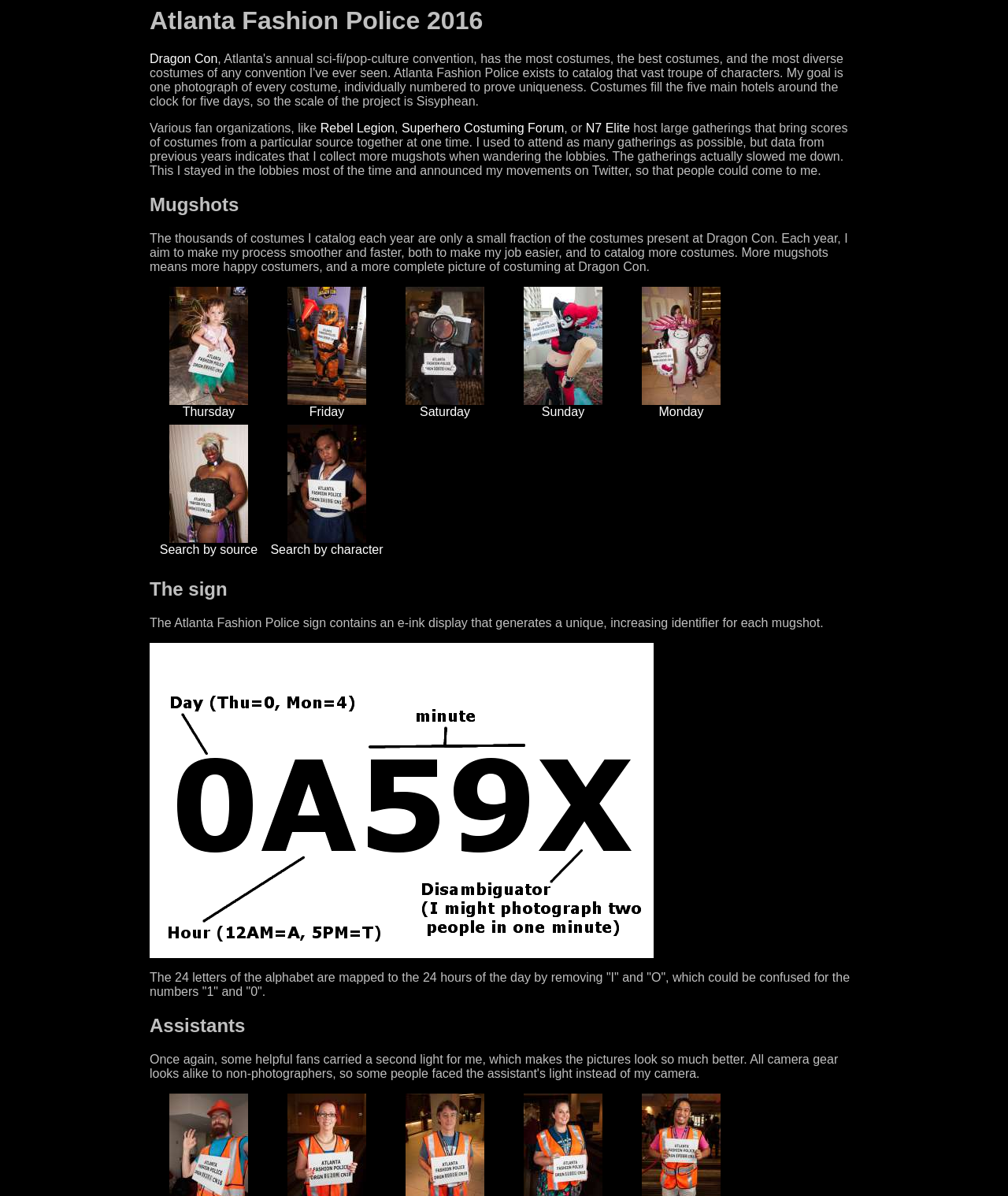Using the provided description: "Dragon Con", find the bounding box coordinates of the corresponding UI element. The output should be four float numbers between 0 and 1, in the format [left, top, right, bottom].

[0.148, 0.044, 0.216, 0.055]